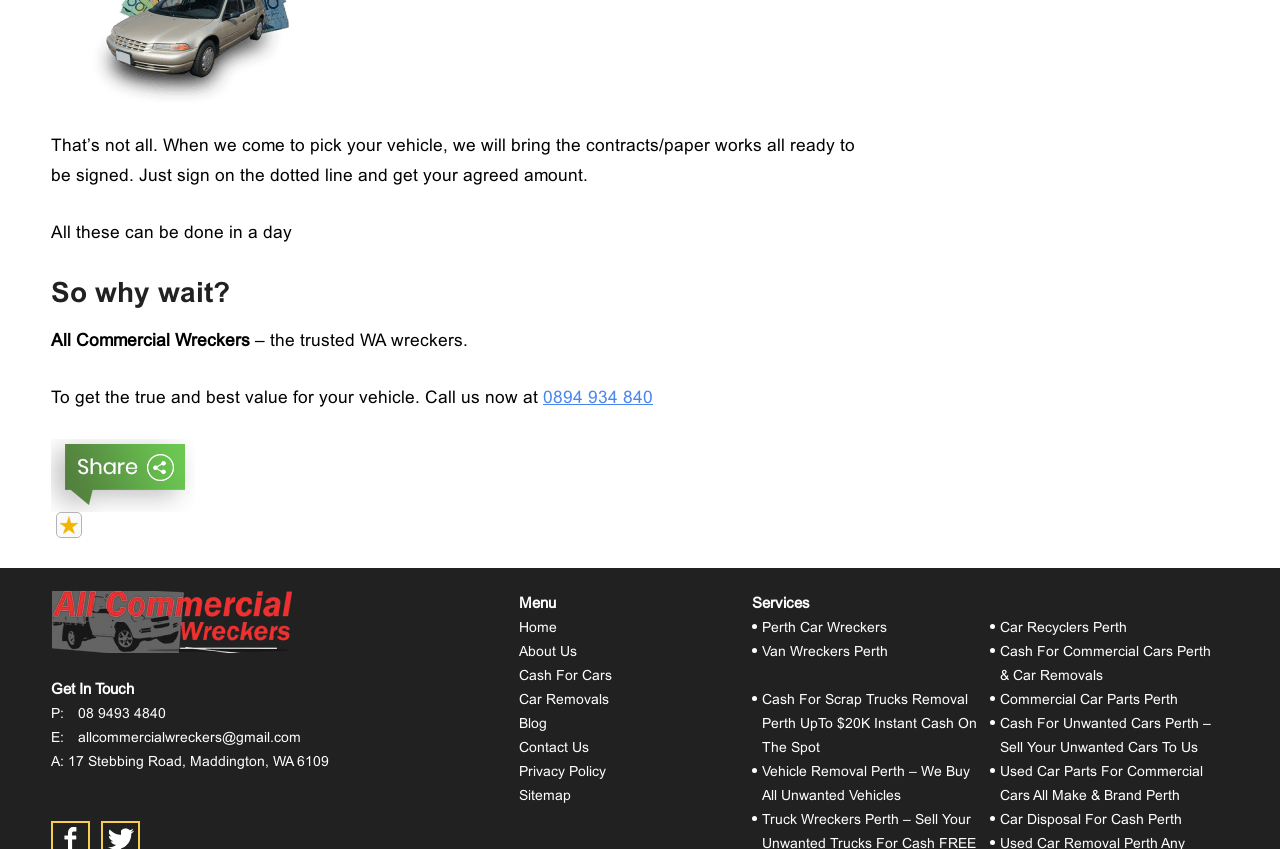Determine the bounding box coordinates for the HTML element mentioned in the following description: "08 9493 4840". The coordinates should be a list of four floats ranging from 0 to 1, represented as [left, top, right, bottom].

[0.053, 0.83, 0.138, 0.849]